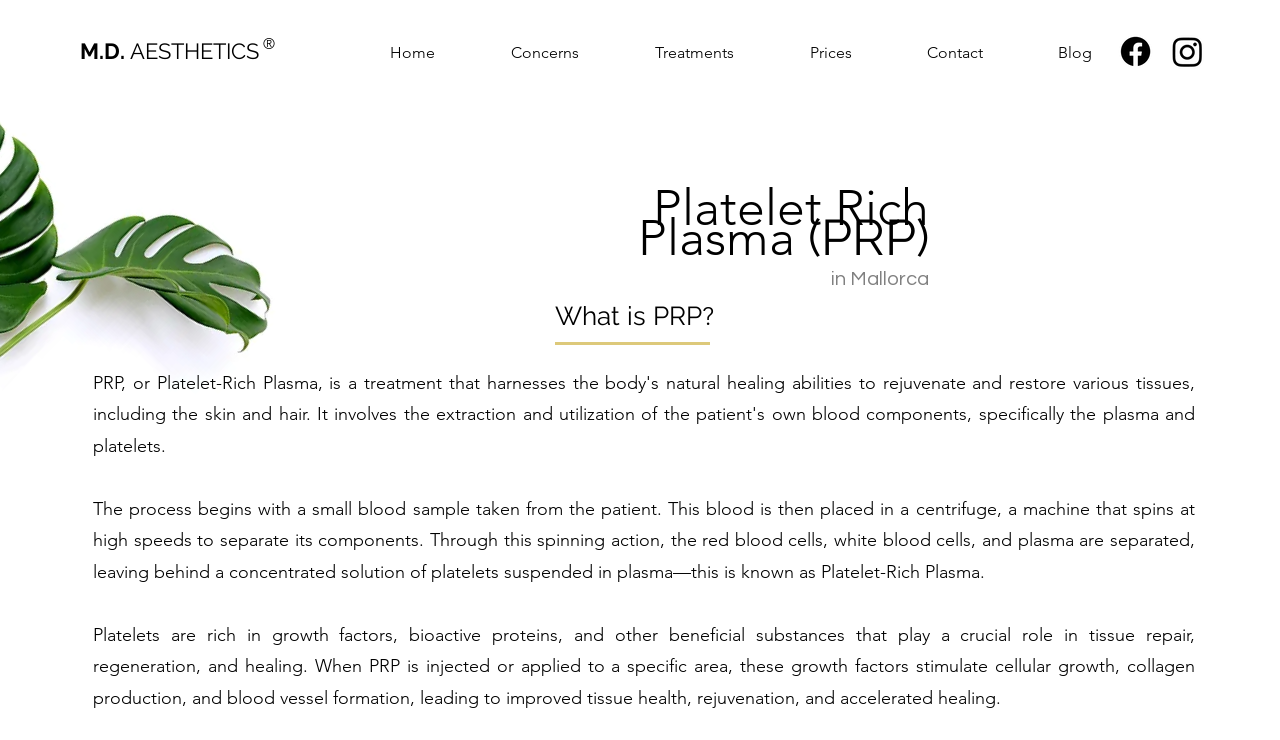What is the name of the clinic?
Examine the webpage screenshot and provide an in-depth answer to the question.

I found the answer by looking at the top-left corner of the webpage, where the clinic's name 'M.D. AESTHETICS' is written, accompanied by a registered trademark symbol.